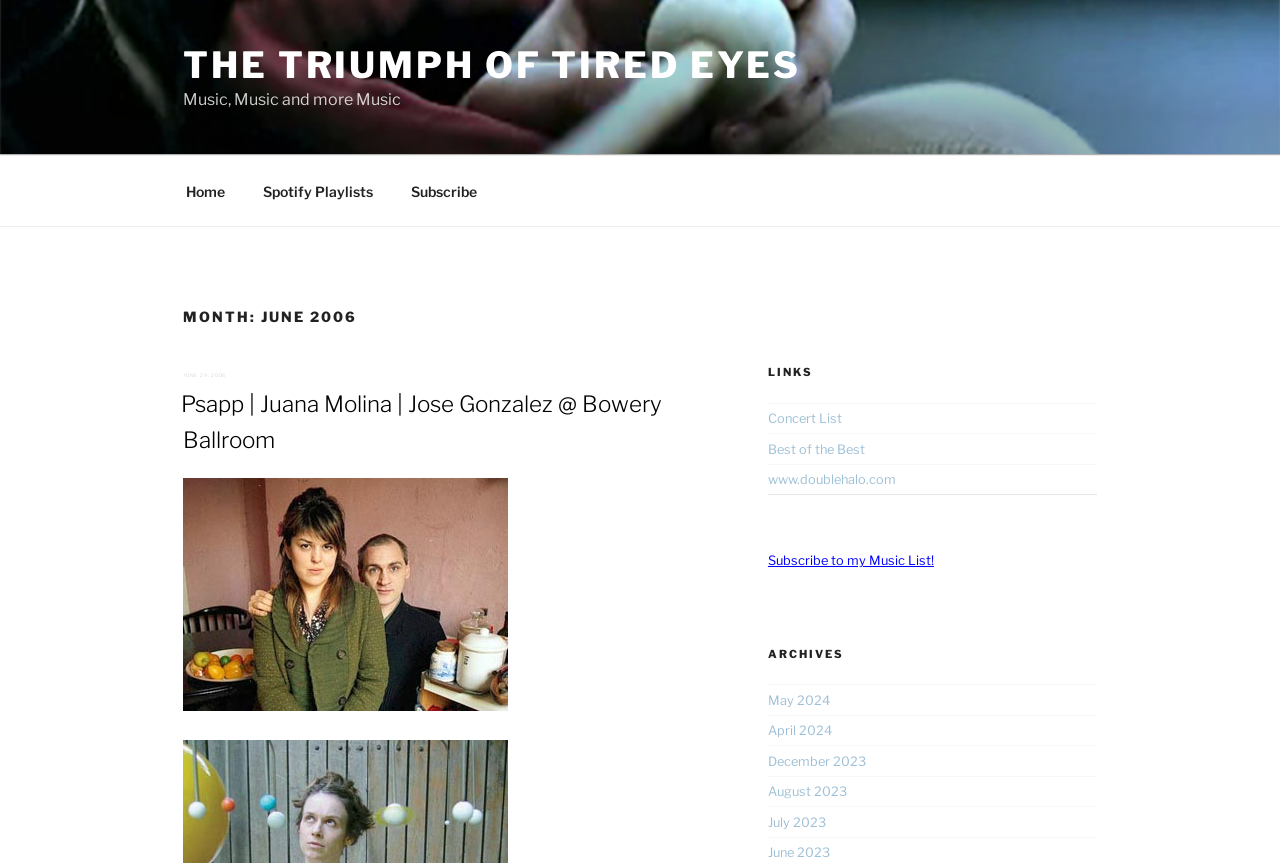Using the element description: "Home", determine the bounding box coordinates. The coordinates should be in the format [left, top, right, bottom], with values between 0 and 1.

[0.131, 0.193, 0.189, 0.25]